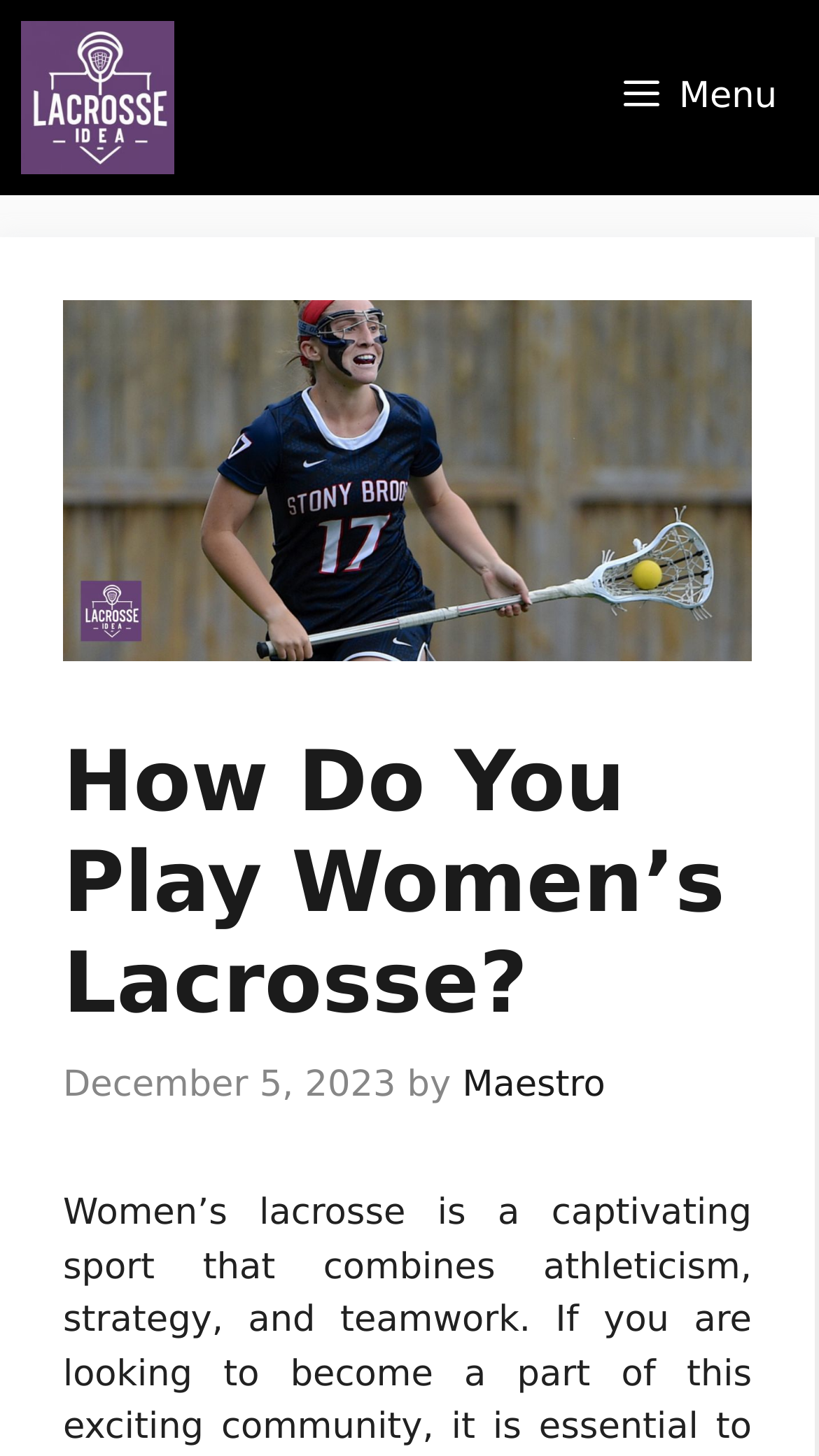Is the menu button expanded?
Look at the image and respond with a one-word or short phrase answer.

False